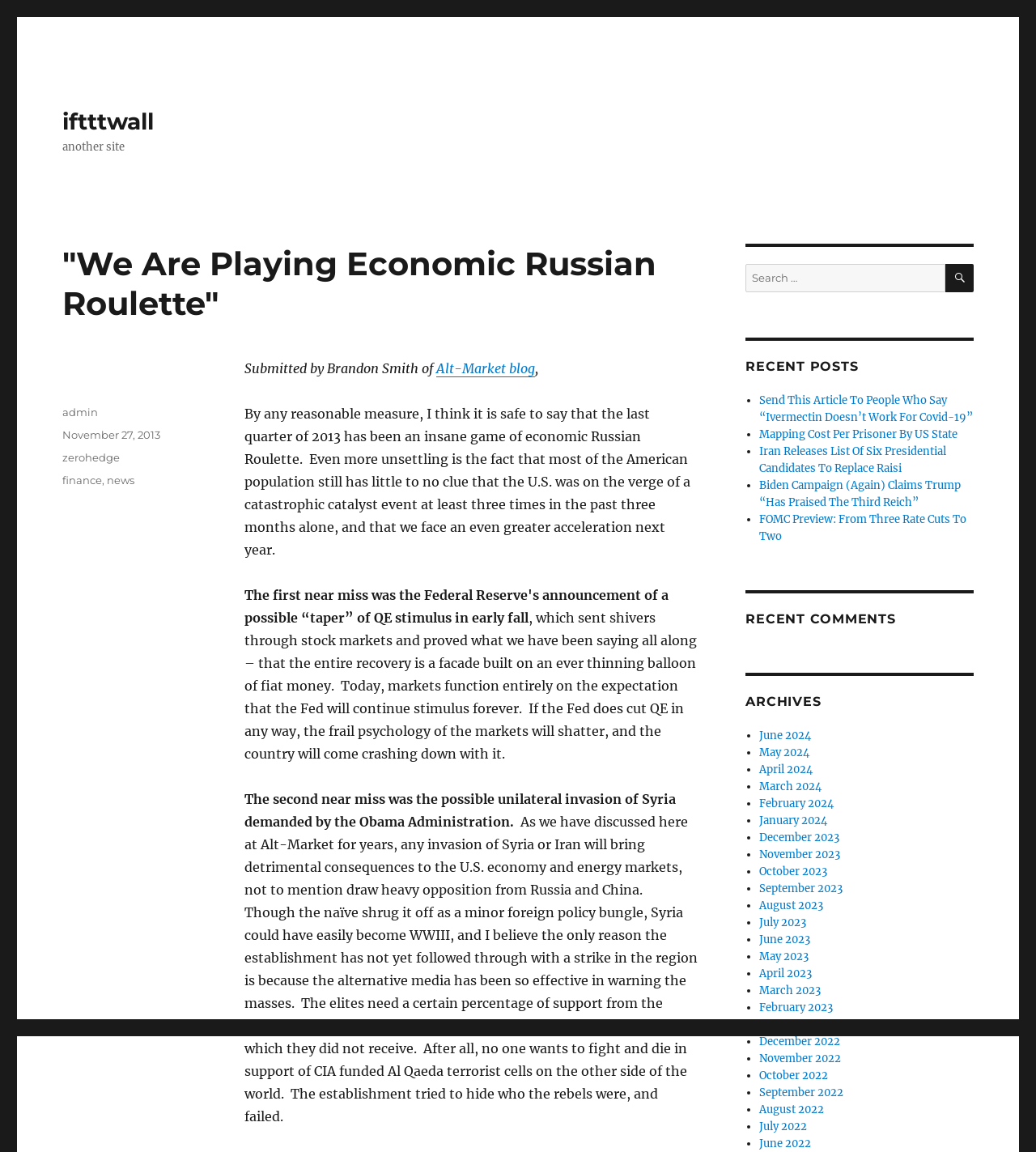Find the bounding box coordinates of the element you need to click on to perform this action: 'Check recent comments'. The coordinates should be represented by four float values between 0 and 1, in the format [left, top, right, bottom].

[0.72, 0.53, 0.94, 0.545]